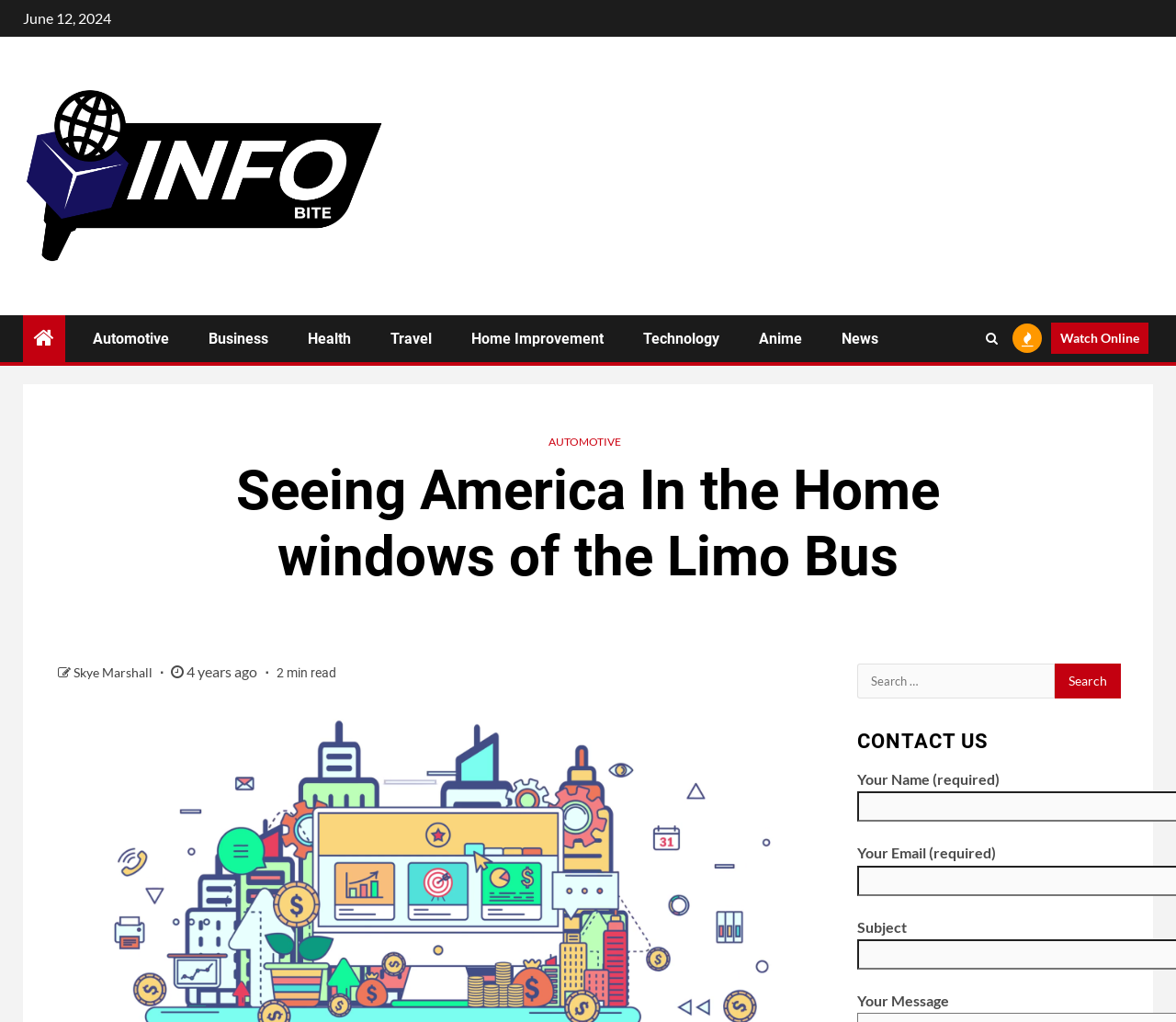Please identify the bounding box coordinates of the clickable region that I should interact with to perform the following instruction: "Click on the 'Automotive' link". The coordinates should be expressed as four float numbers between 0 and 1, i.e., [left, top, right, bottom].

[0.079, 0.323, 0.144, 0.34]